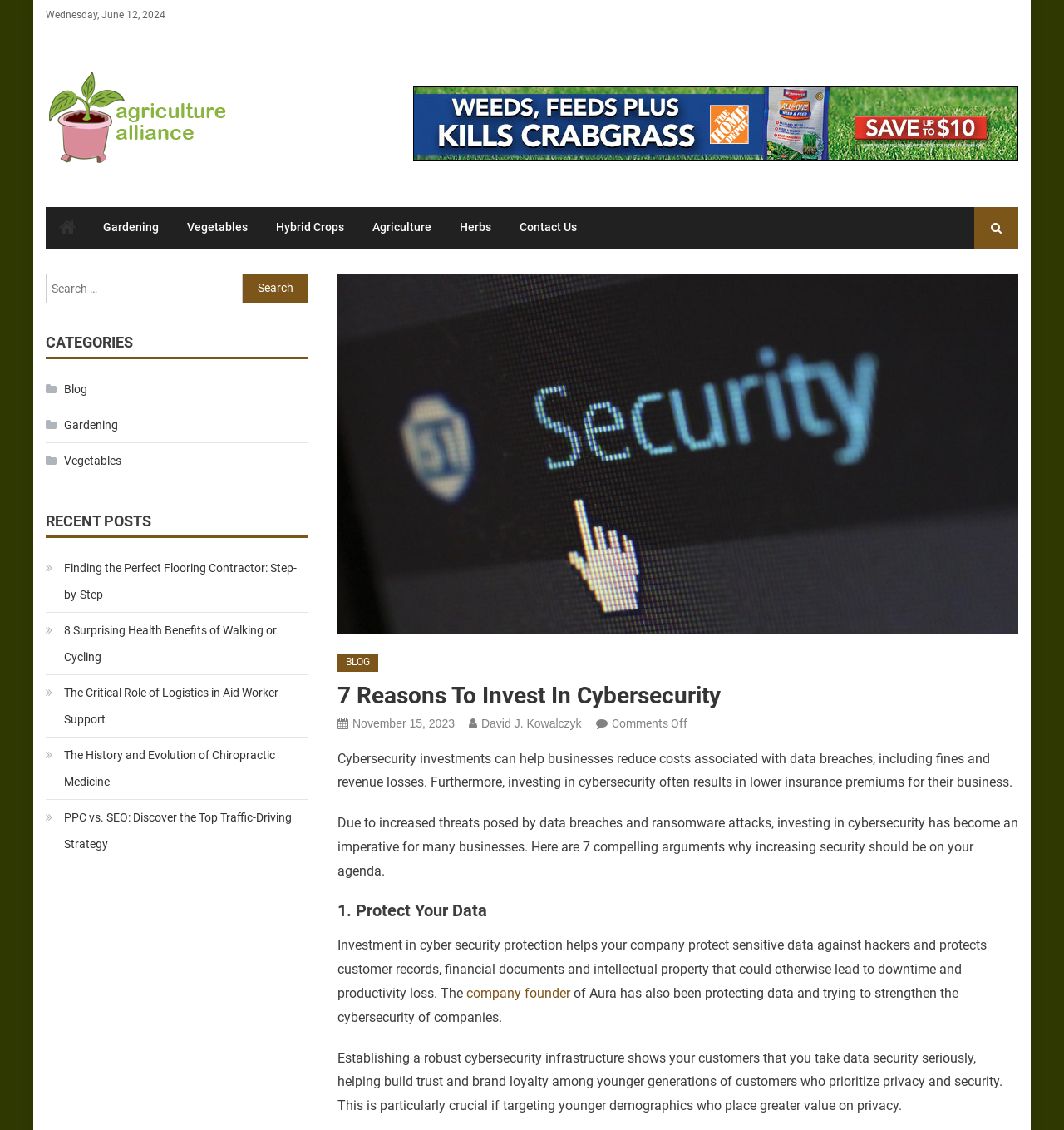Given the description: "Hybrid Crops", determine the bounding box coordinates of the UI element. The coordinates should be formatted as four float numbers between 0 and 1, [left, top, right, bottom].

[0.248, 0.183, 0.335, 0.218]